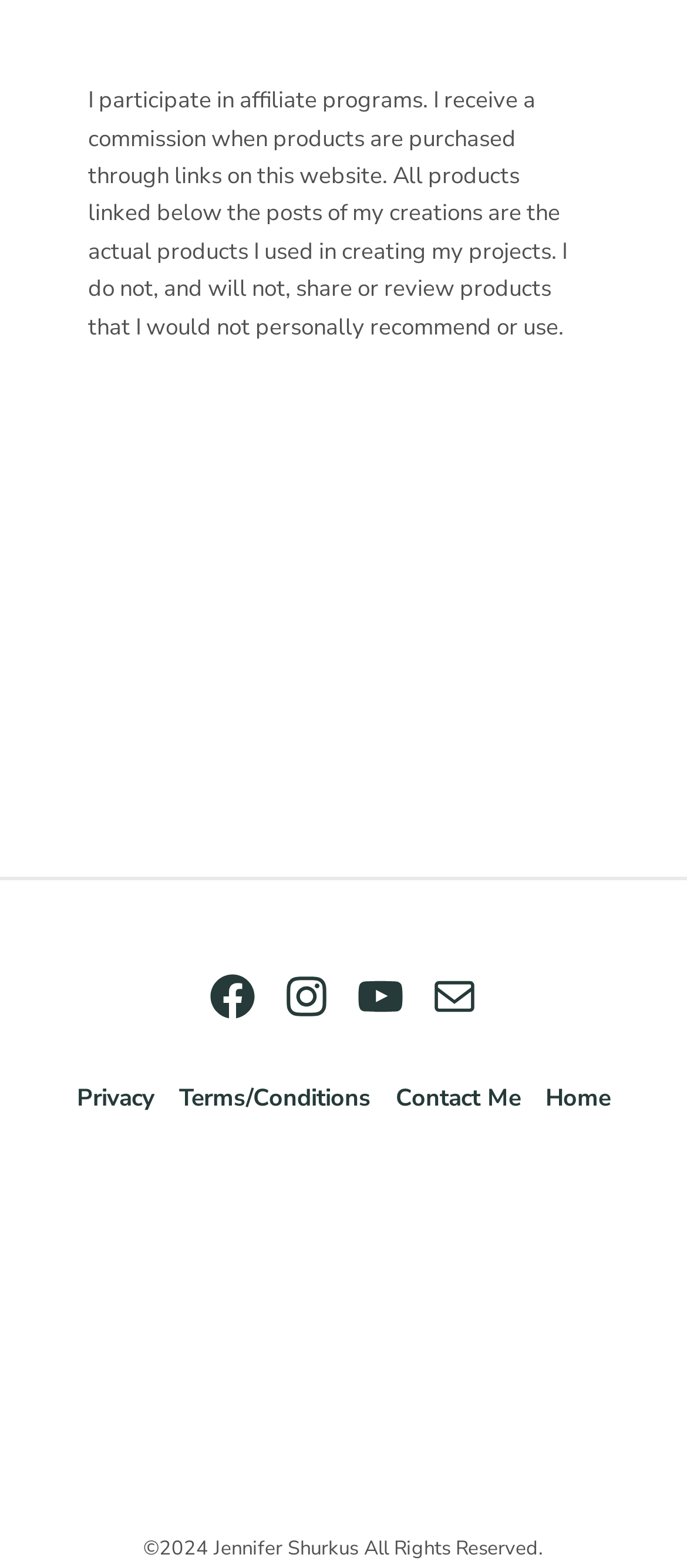Could you please study the image and provide a detailed answer to the question:
Who is the author of the content?

The author of the content is Jennifer Shurkus, as stated in the copyright notice at the bottom of the page.